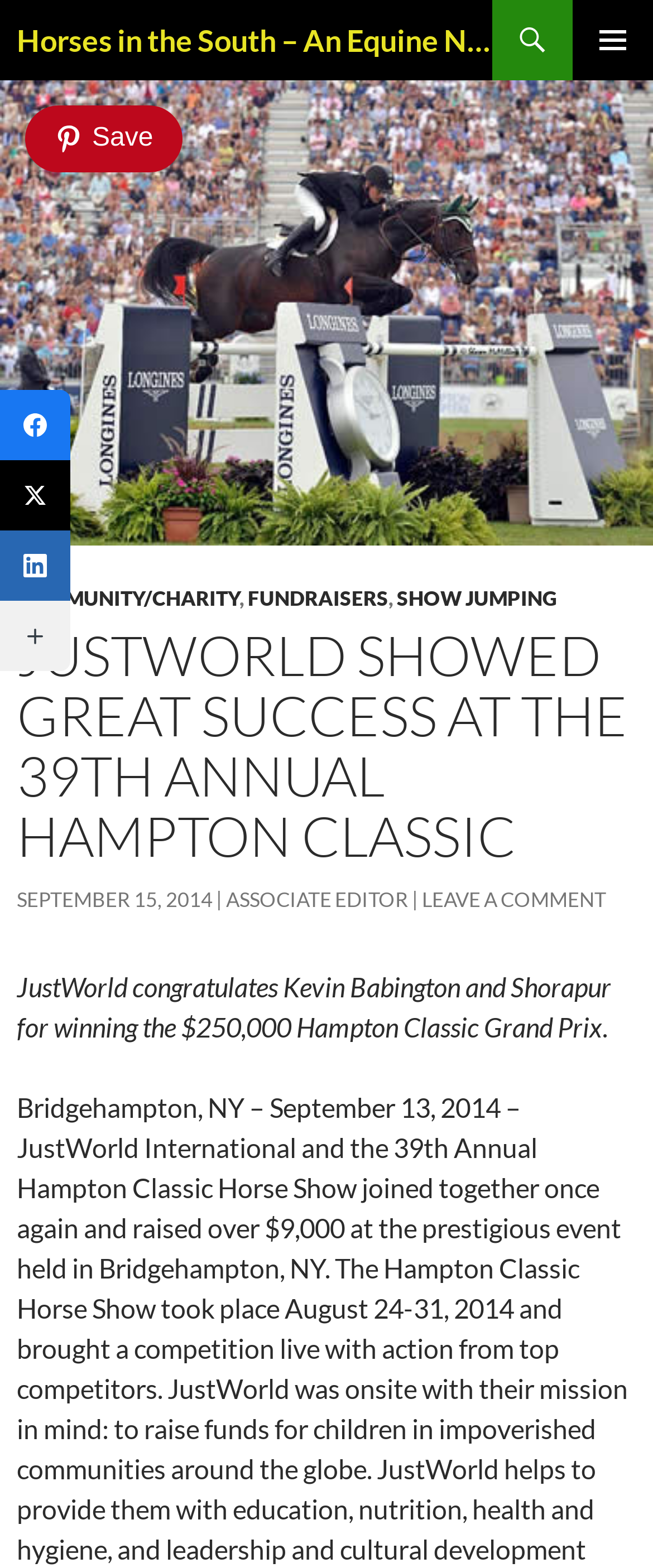Determine the coordinates of the bounding box for the clickable area needed to execute this instruction: "Leave a comment".

[0.646, 0.566, 0.928, 0.582]